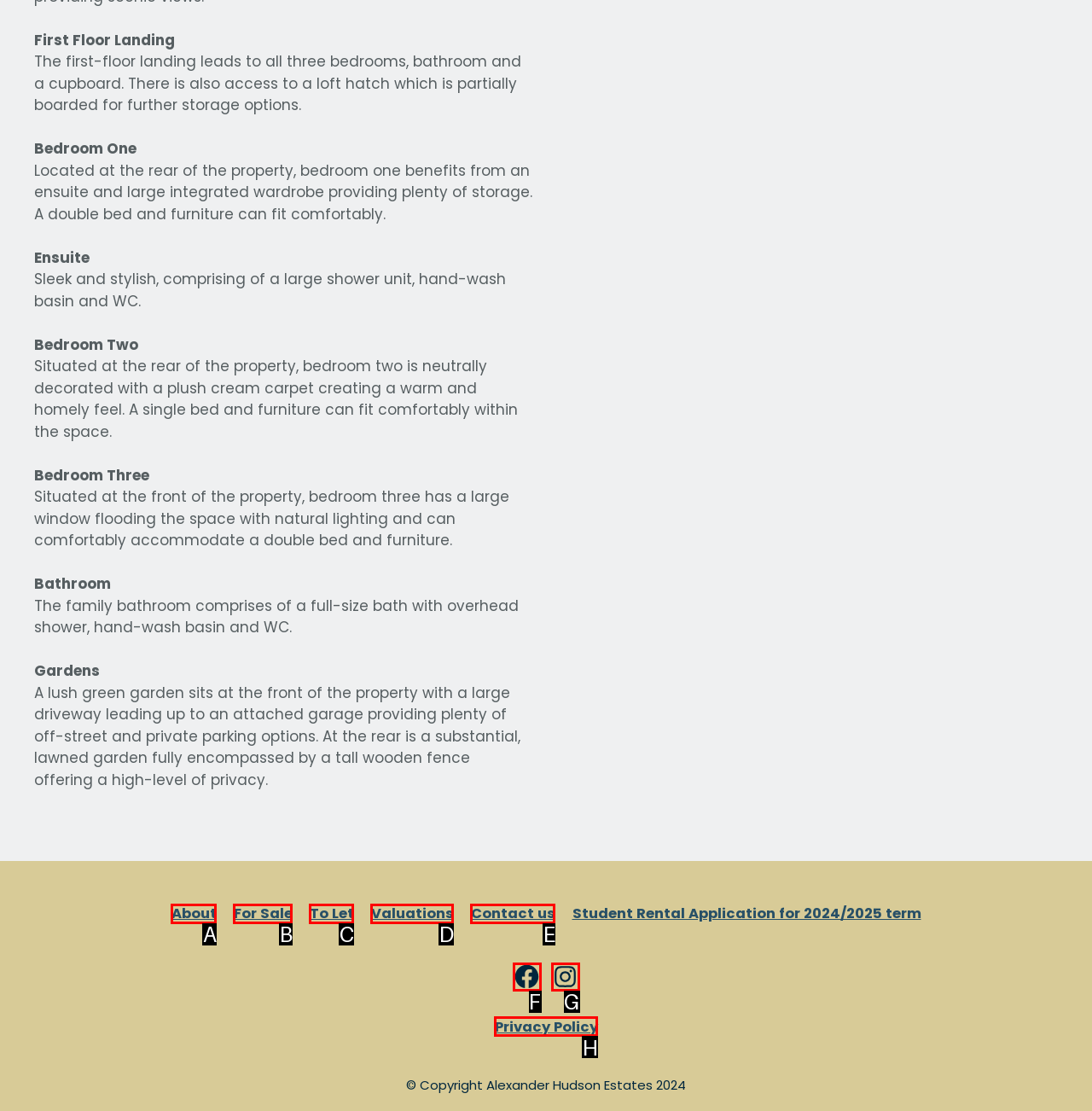From the given choices, indicate the option that best matches: Facebook
State the letter of the chosen option directly.

F